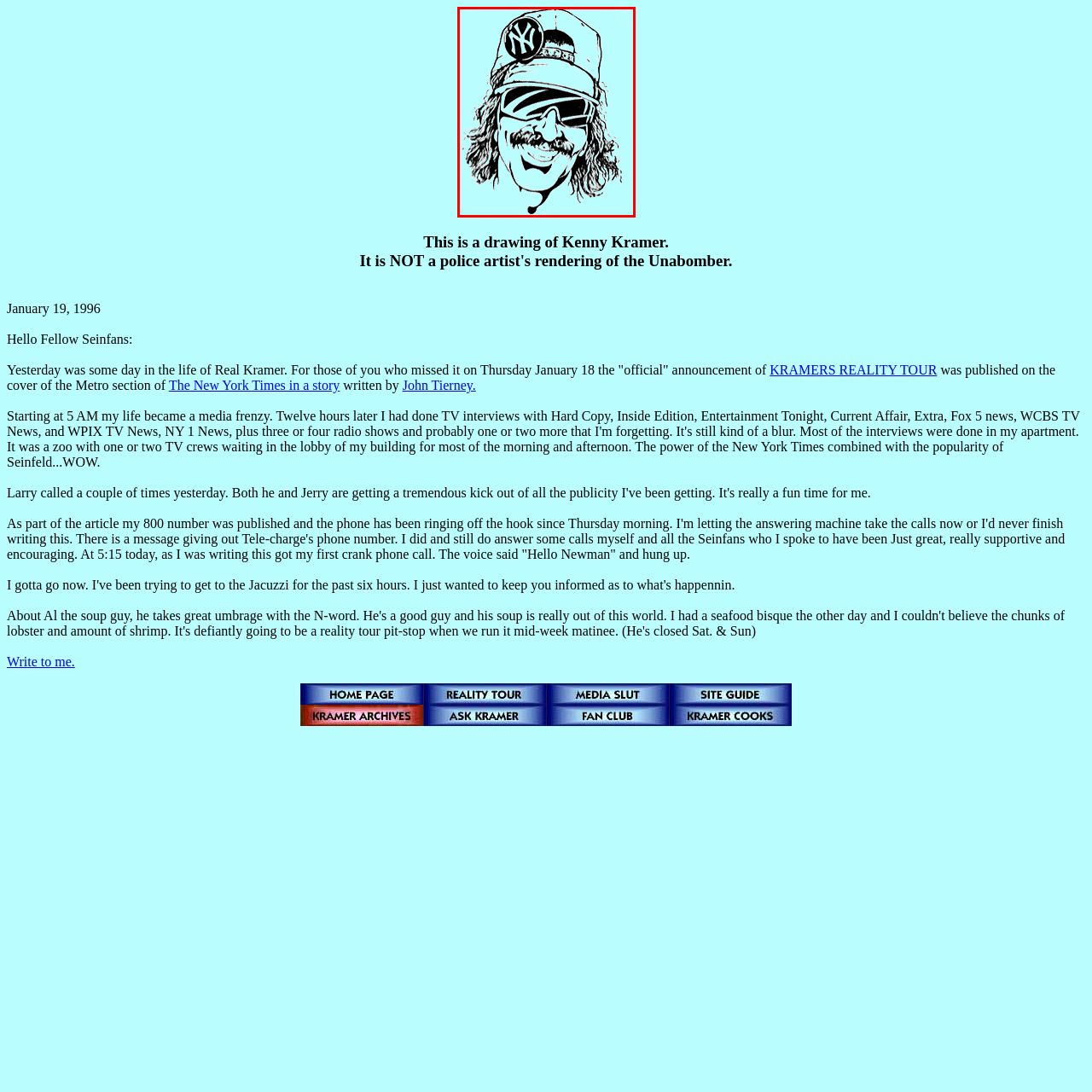Please look at the highlighted area within the red border and provide the answer to this question using just one word or phrase: 
What is the color of the background?

Soft blue